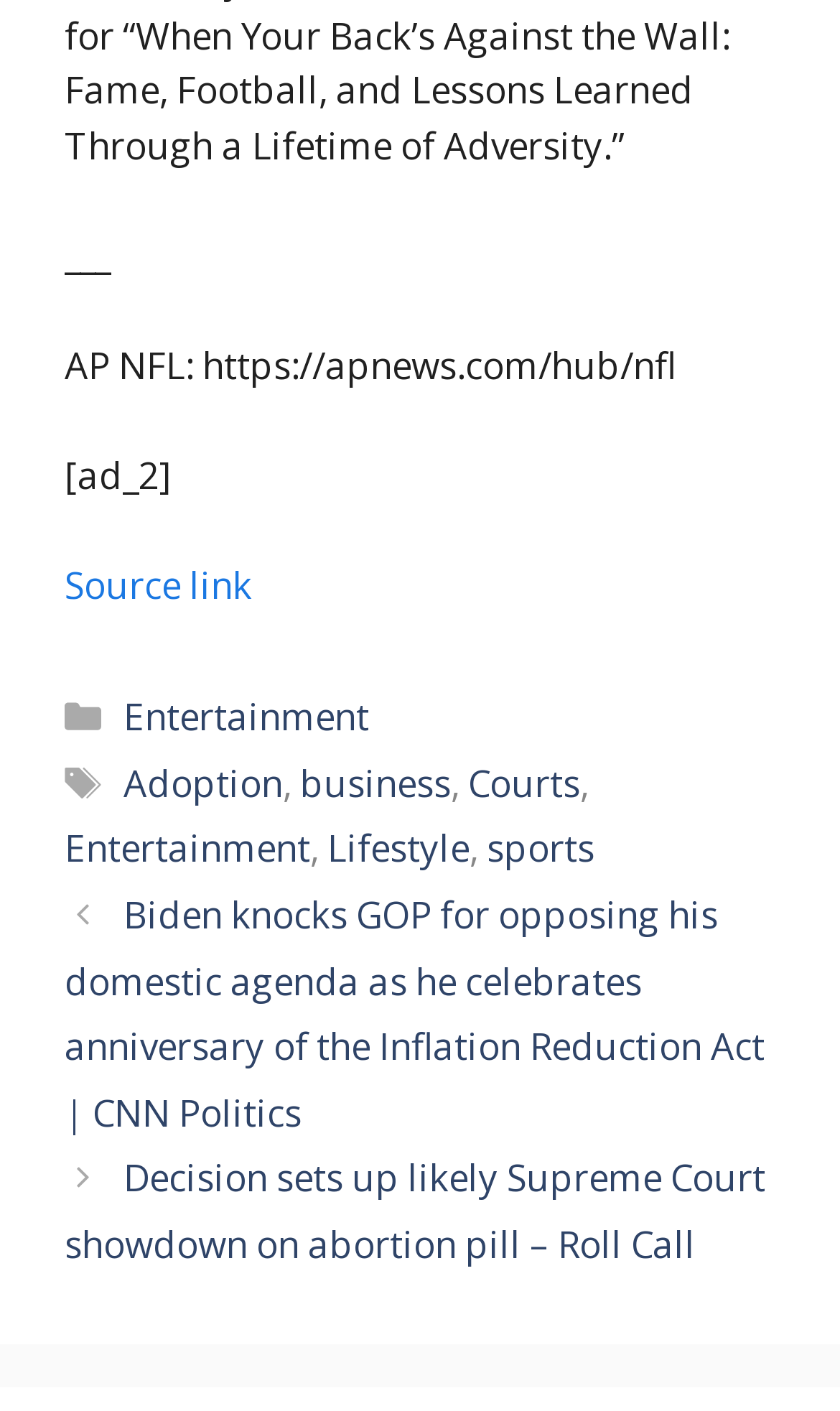Please locate the bounding box coordinates of the element that should be clicked to complete the given instruction: "Explore the 'sports' tag".

[0.579, 0.584, 0.708, 0.619]